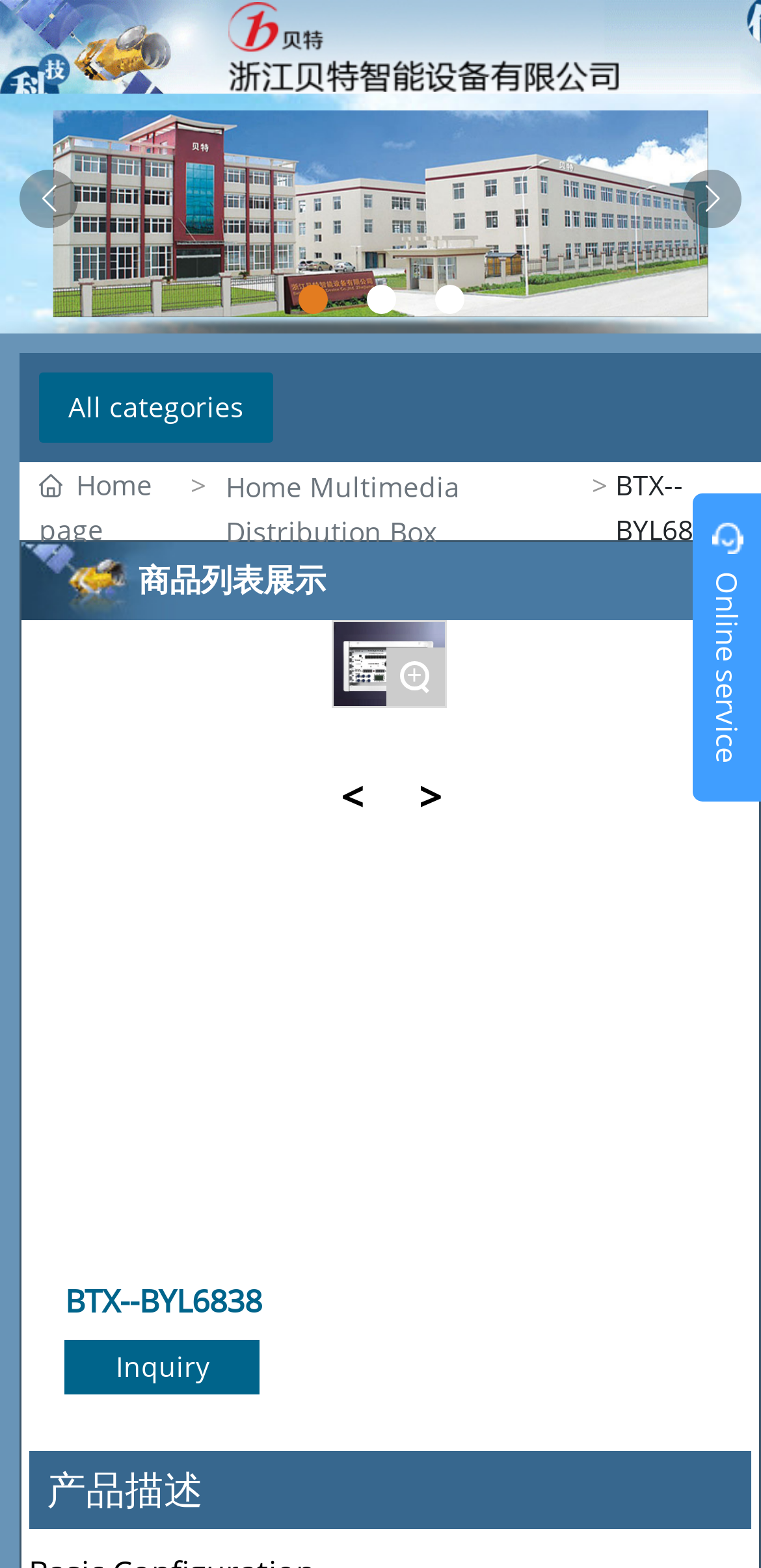Please provide the bounding box coordinates in the format (top-left x, top-left y, bottom-right x, bottom-right y). Remember, all values are floating point numbers between 0 and 1. What is the bounding box coordinate of the region described as: aria-label="Go to slide 1"

[0.391, 0.181, 0.429, 0.2]